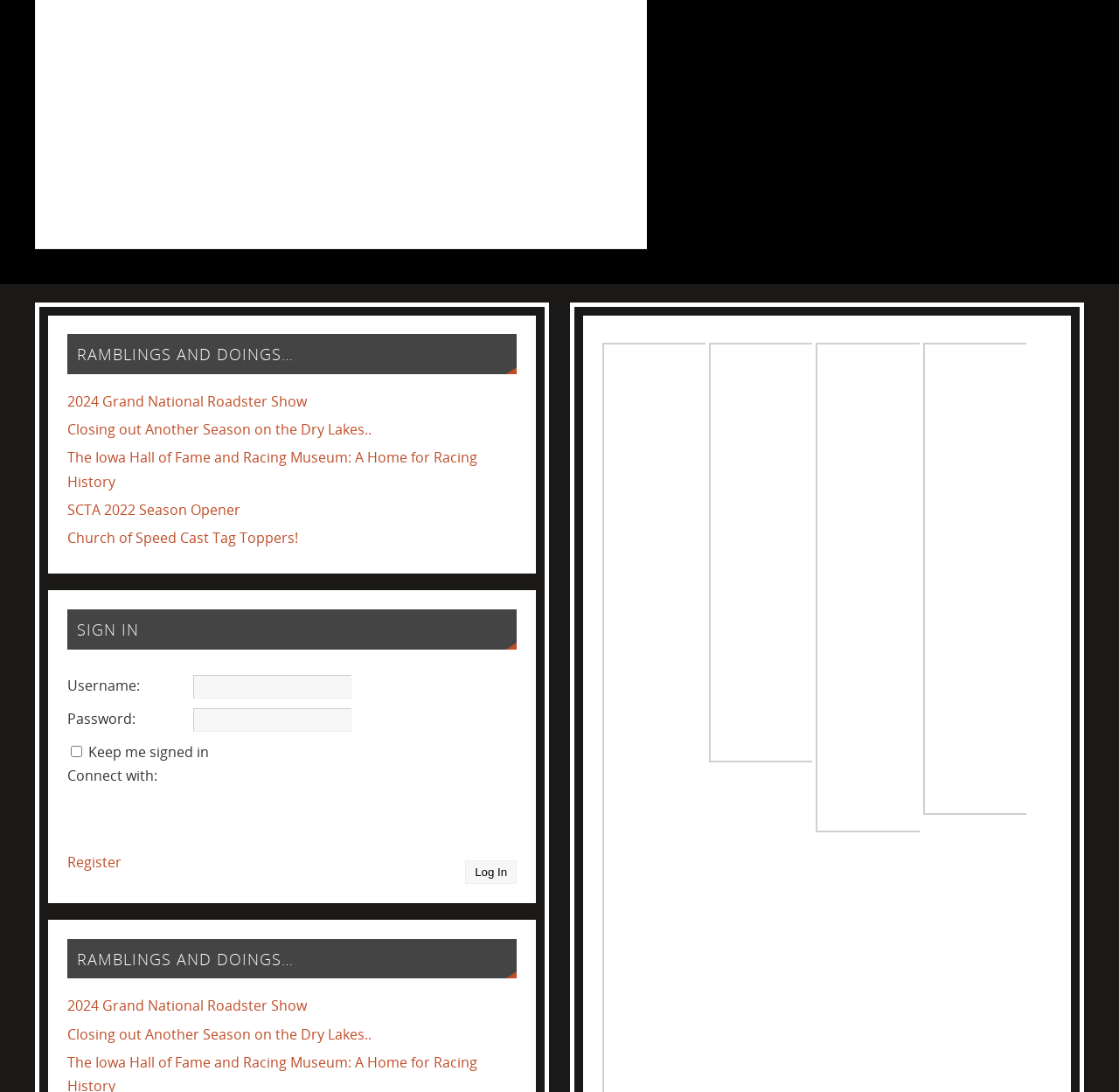Identify the bounding box coordinates of the region I need to click to complete this instruction: "Click the 'Log In' button".

[0.416, 0.788, 0.462, 0.81]